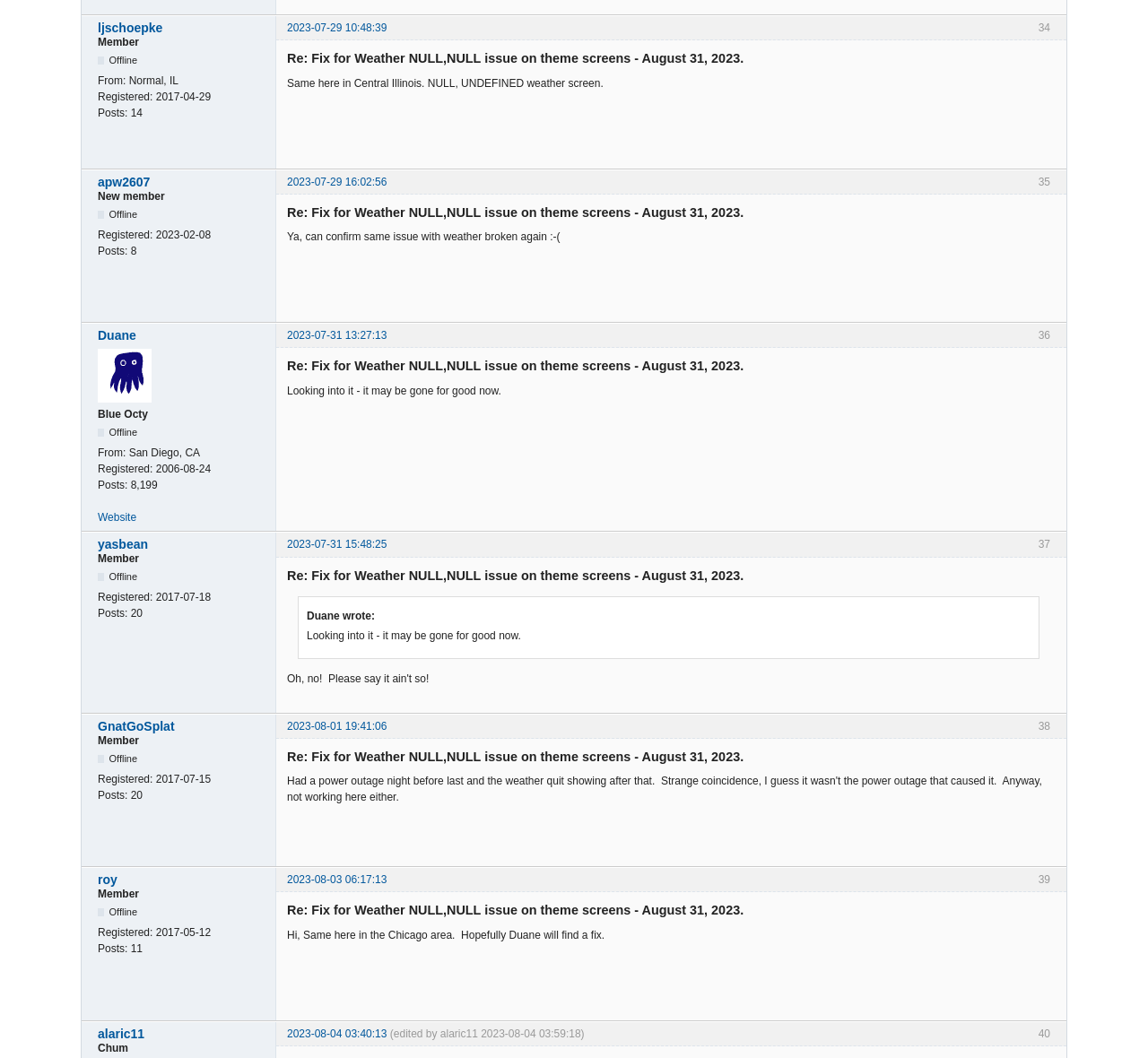Provide a brief response to the question below using a single word or phrase: 
What is the location of yasbean?

Not specified